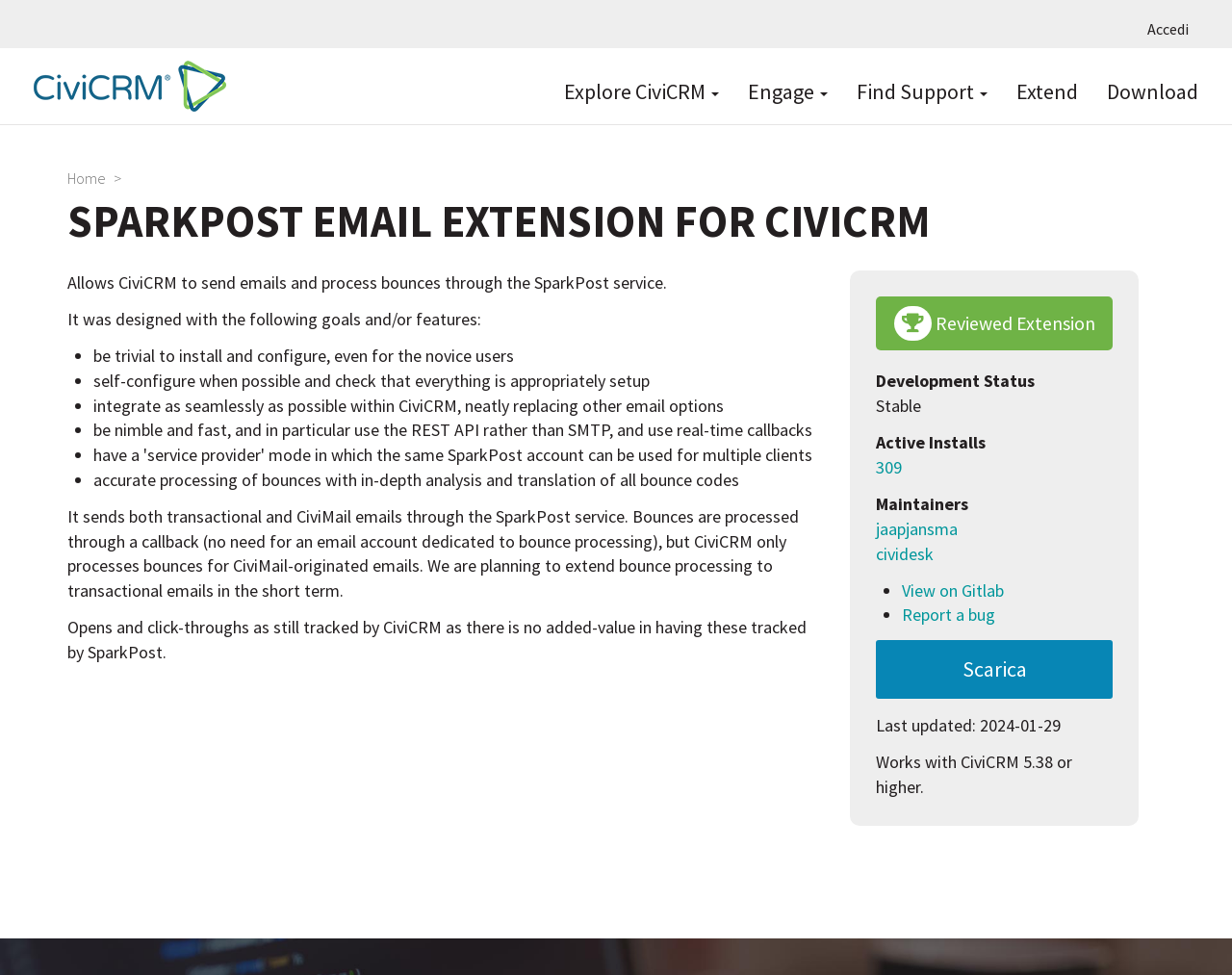Please extract and provide the main headline of the webpage.

SPARKPOST EMAIL EXTENSION FOR CIVICRM